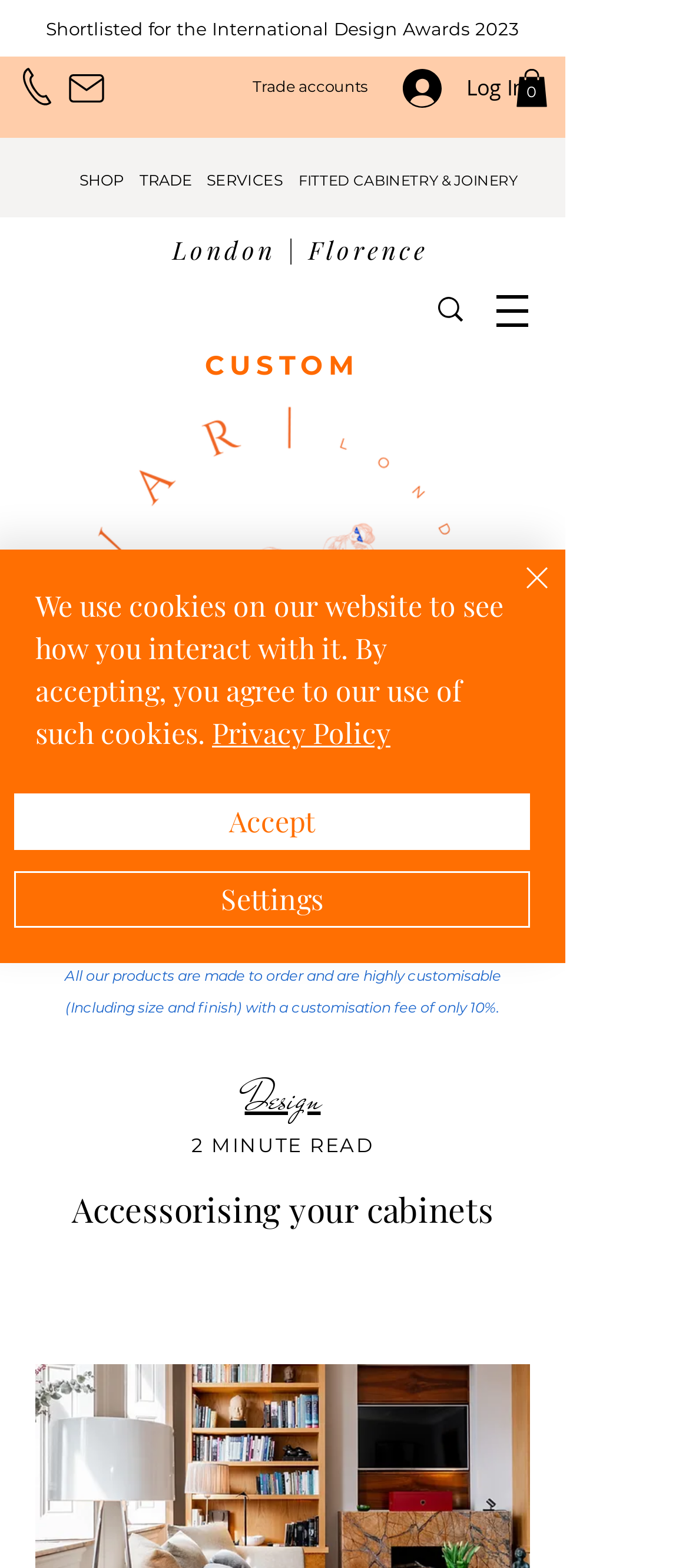Please locate the bounding box coordinates of the element that should be clicked to achieve the given instruction: "View the 'Cart with 0 items'".

[0.749, 0.044, 0.795, 0.068]